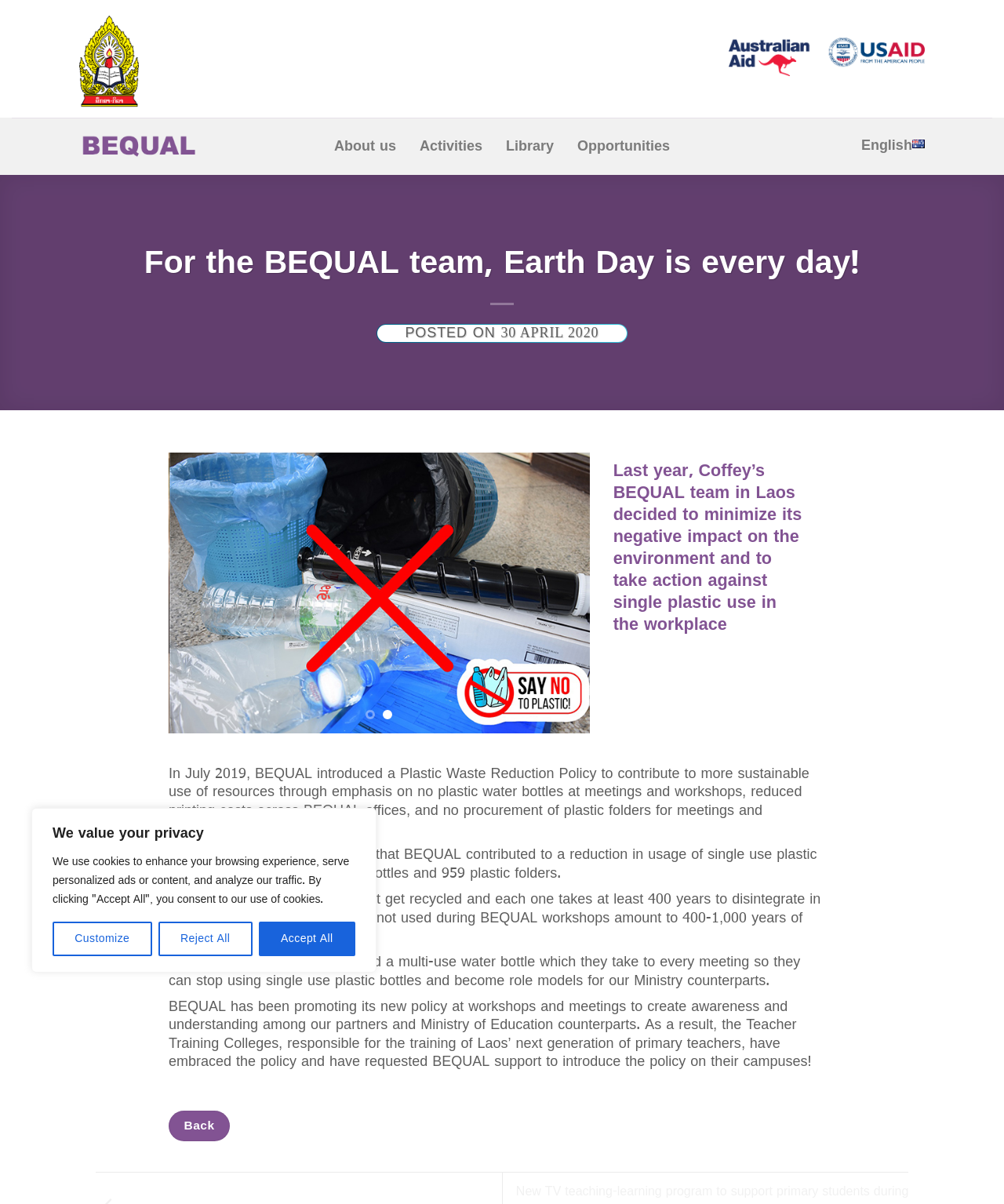Kindly provide the bounding box coordinates of the section you need to click on to fulfill the given instruction: "Click the 'Opportunities' link".

[0.569, 0.11, 0.673, 0.133]